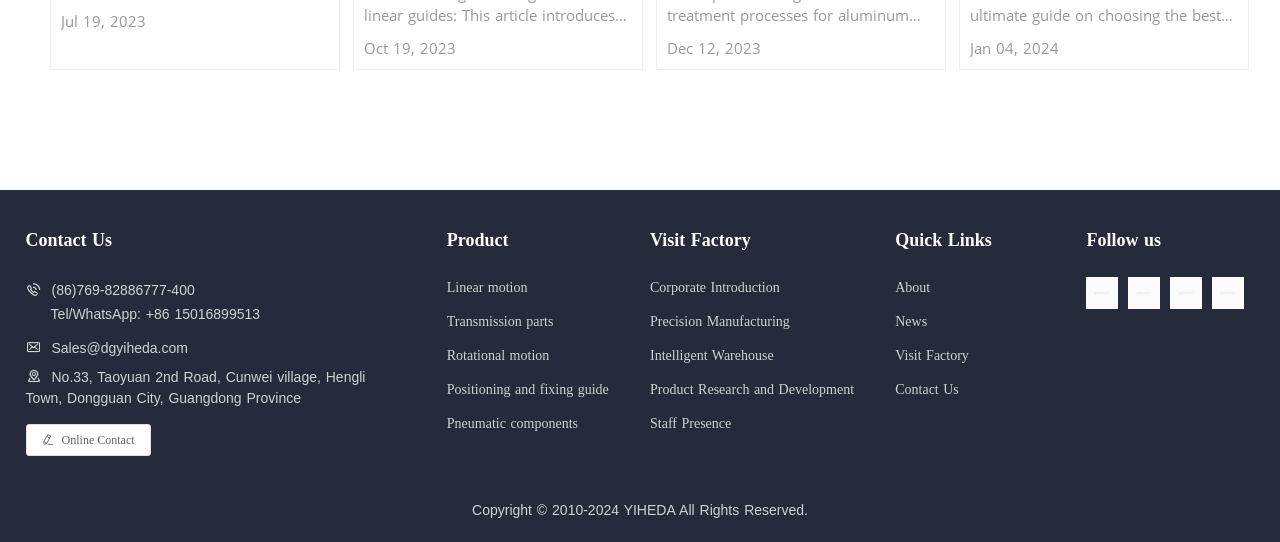Please respond to the question using a single word or phrase:
How many links are there under 'Product'?

5